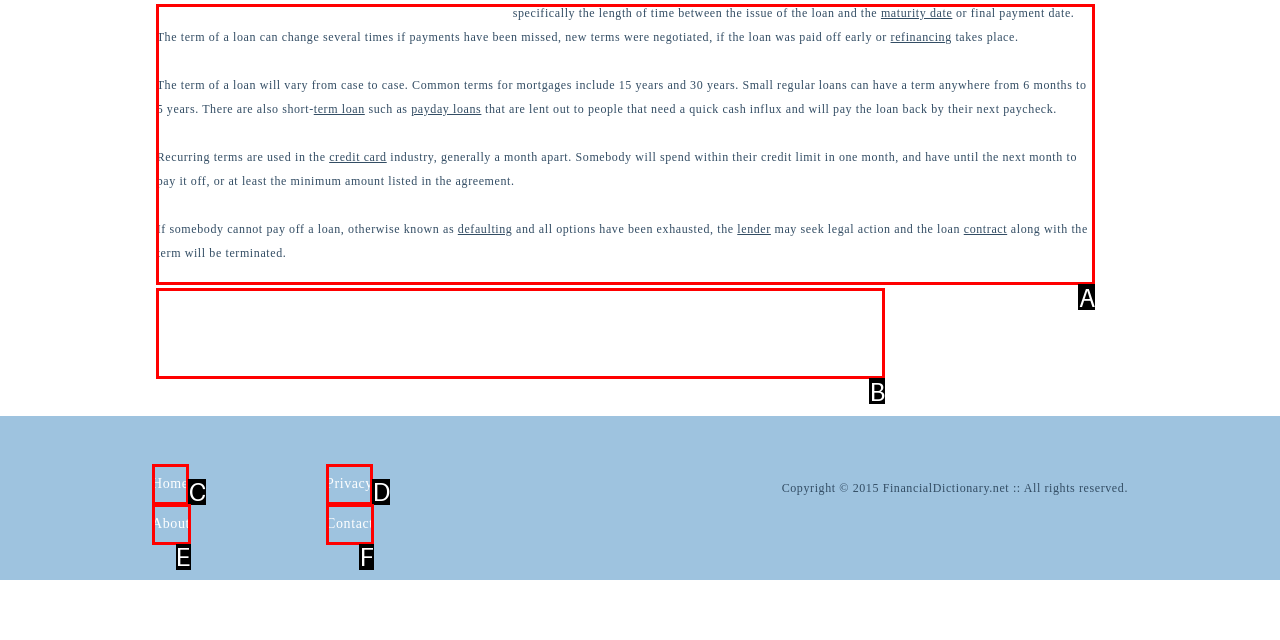Identify the HTML element that corresponds to the following description: aria-label="Advertisement" name="aswift_1" title="Advertisement" Provide the letter of the best matching option.

A